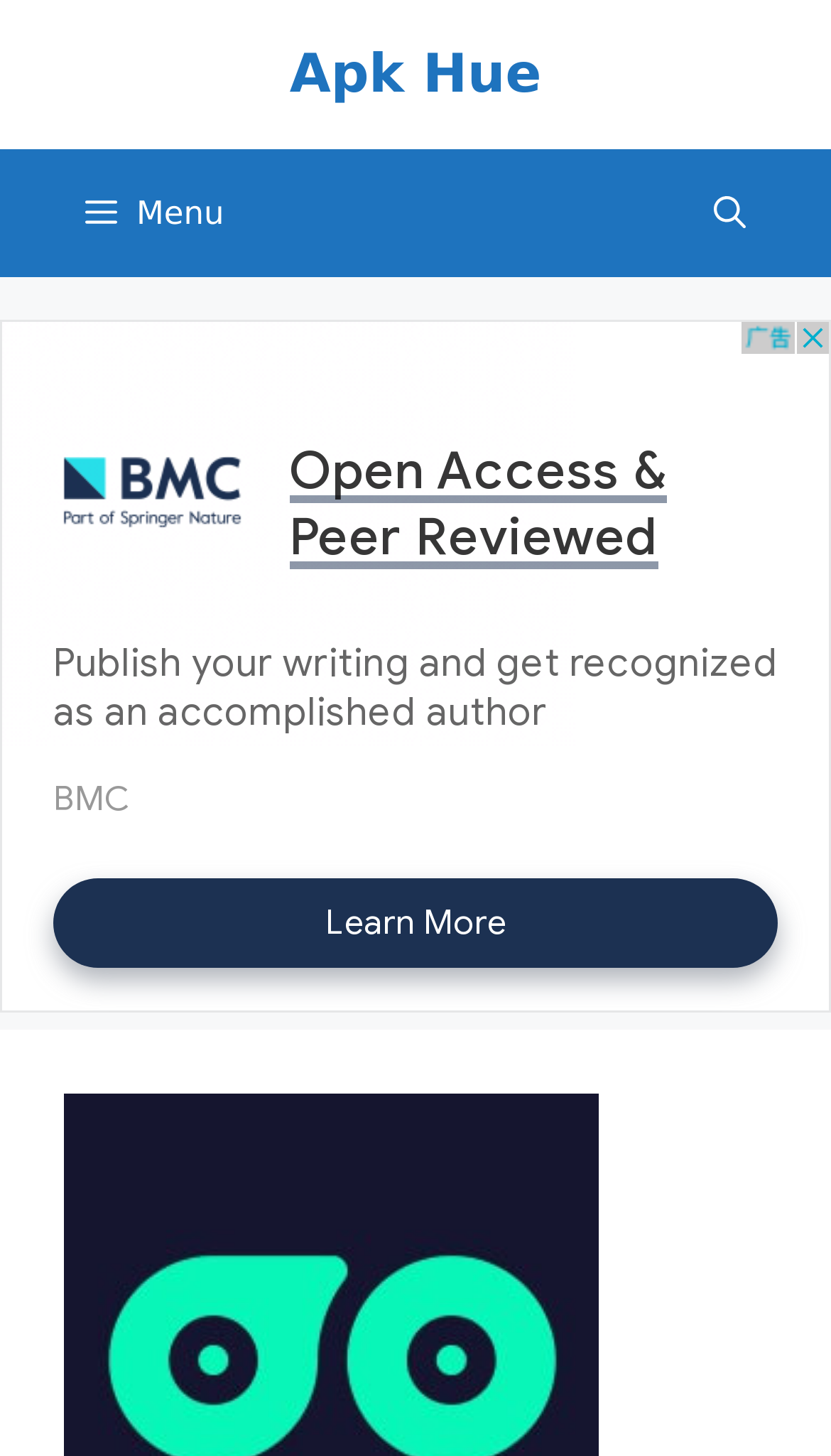Determine the bounding box for the UI element as described: "Menu". The coordinates should be represented as four float numbers between 0 and 1, formatted as [left, top, right, bottom].

None